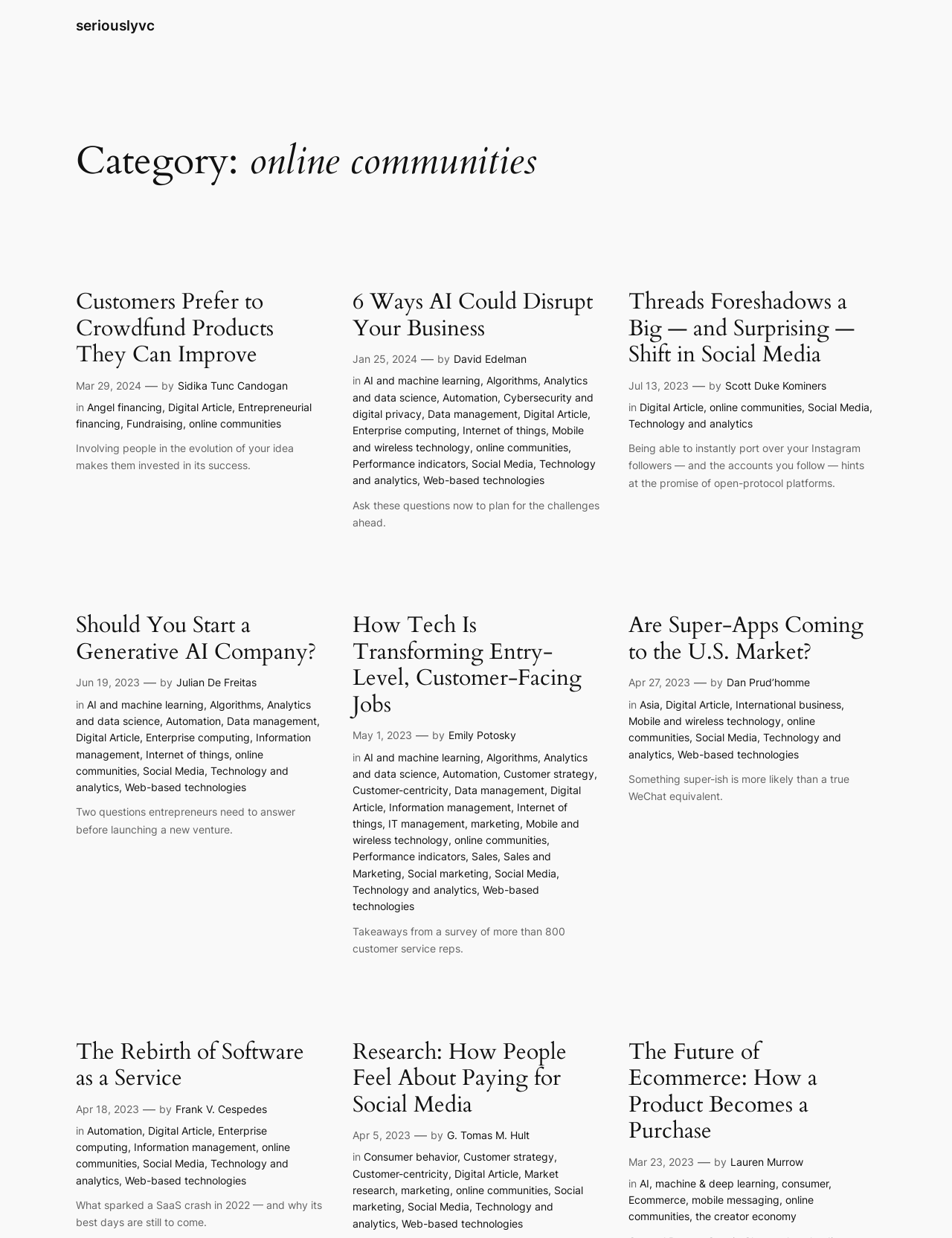What is the main idea of the article 'Customers Prefer to Crowdfund Products They Can Improve'?
Please look at the screenshot and answer using one word or phrase.

Involving people in product evolution